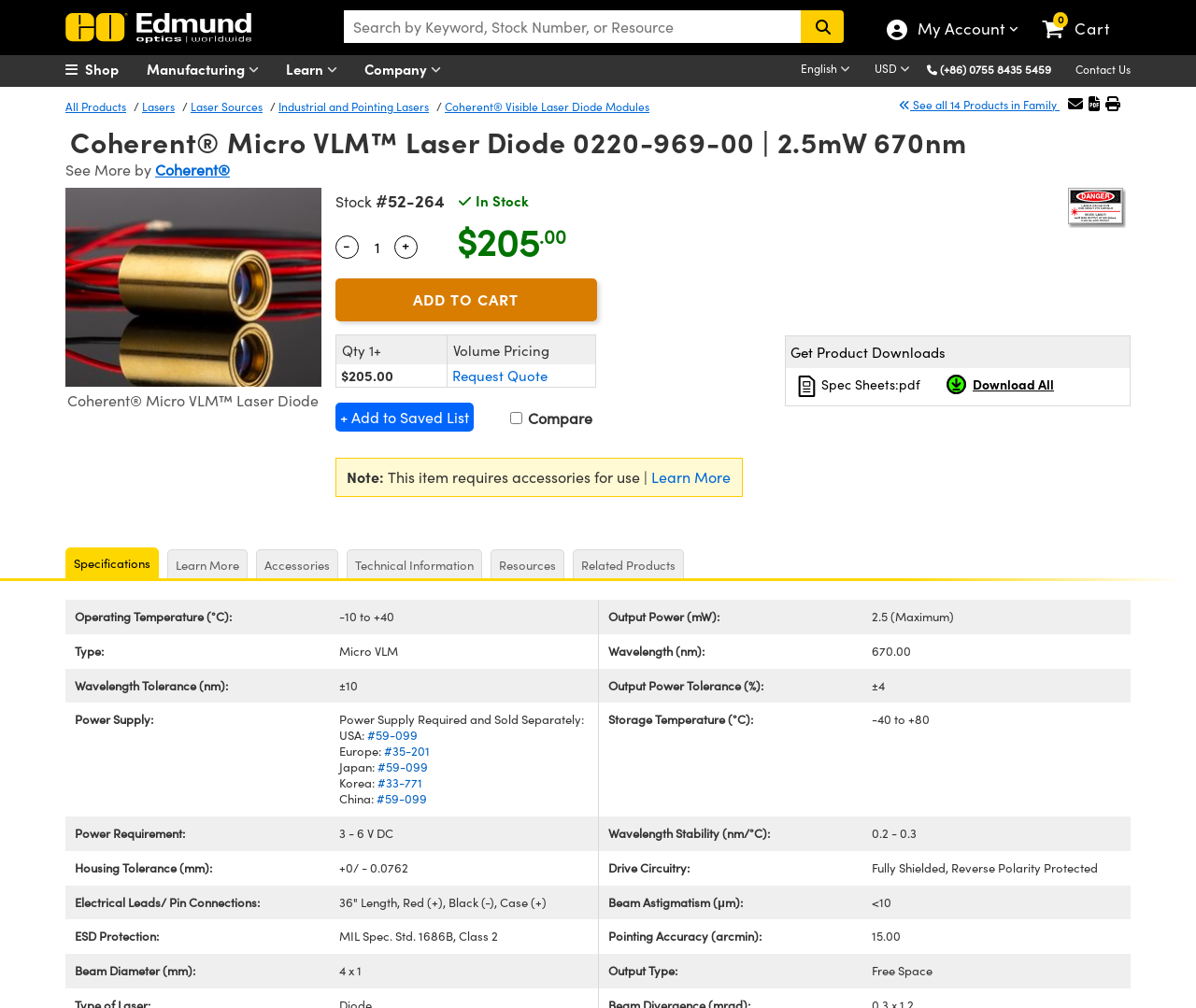Please provide a brief answer to the question using only one word or phrase: 
What is the wavelength of the laser diode?

670.00 nm